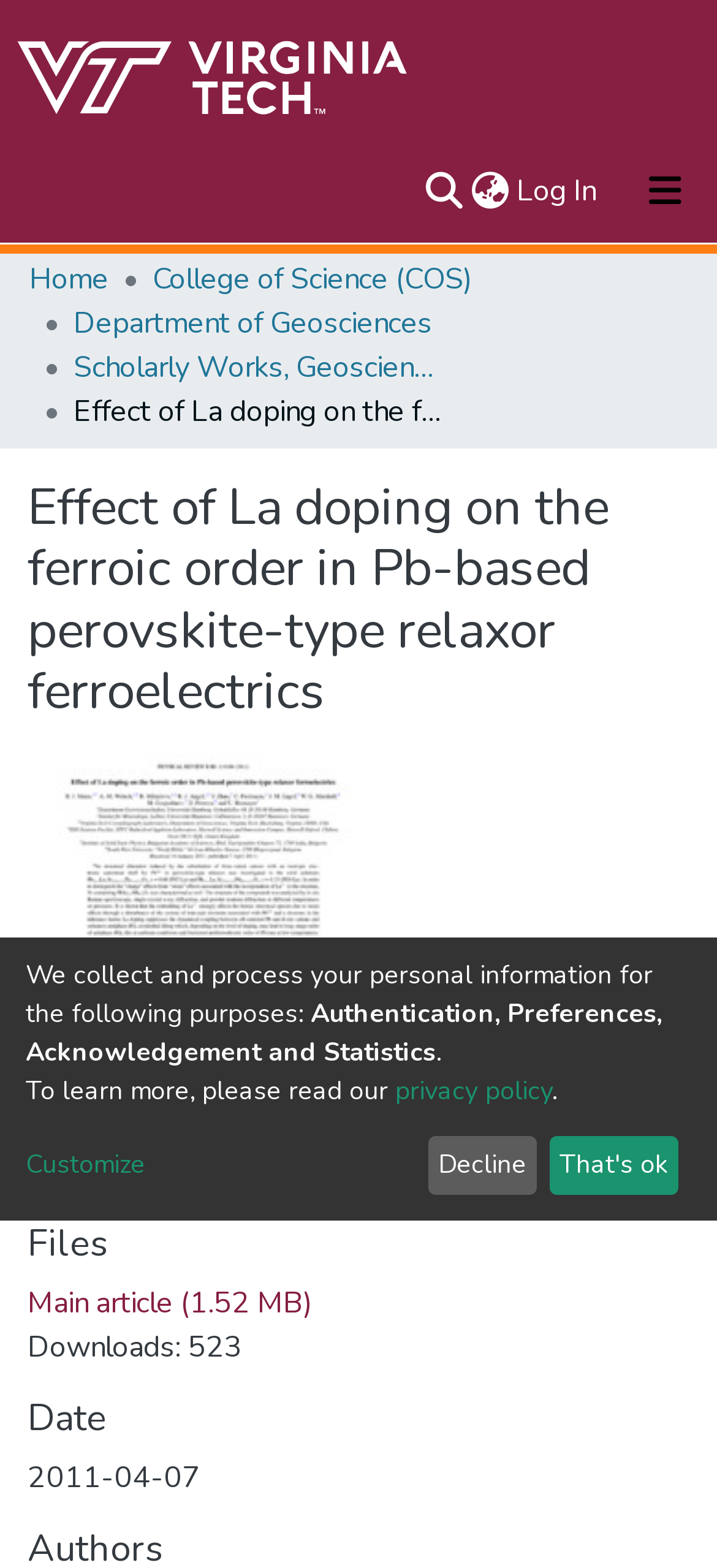Specify the bounding box coordinates of the element's region that should be clicked to achieve the following instruction: "Switch language". The bounding box coordinates consist of four float numbers between 0 and 1, in the format [left, top, right, bottom].

[0.651, 0.108, 0.715, 0.136]